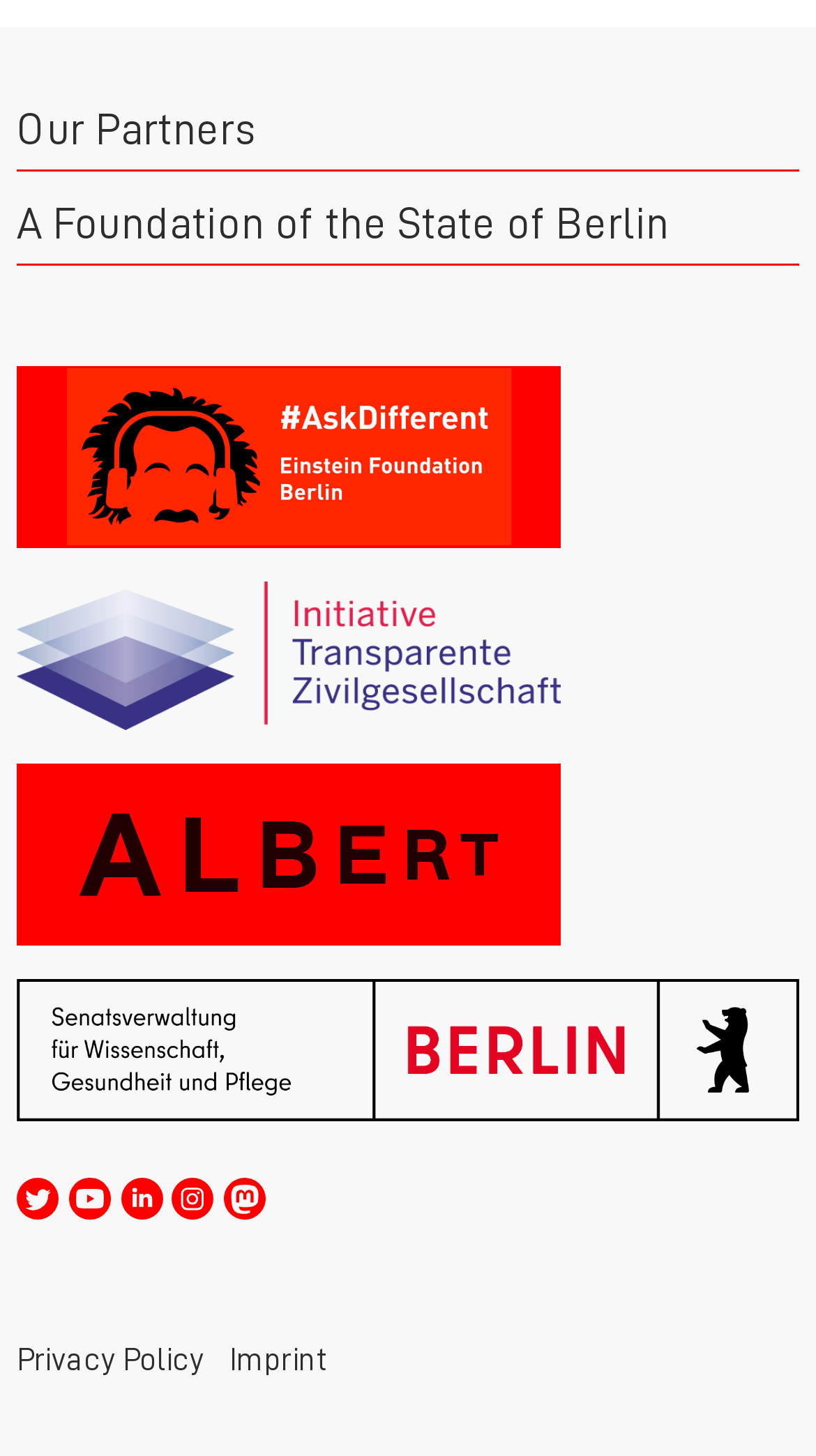What is the last partner listed?
Please interpret the details in the image and answer the question thoroughly.

The last partner listed can be found by looking at the links at the top of the webpage, and the last one is 'Senatsverwaltung für Wissenschaft, Gesundheit und Pflege'.